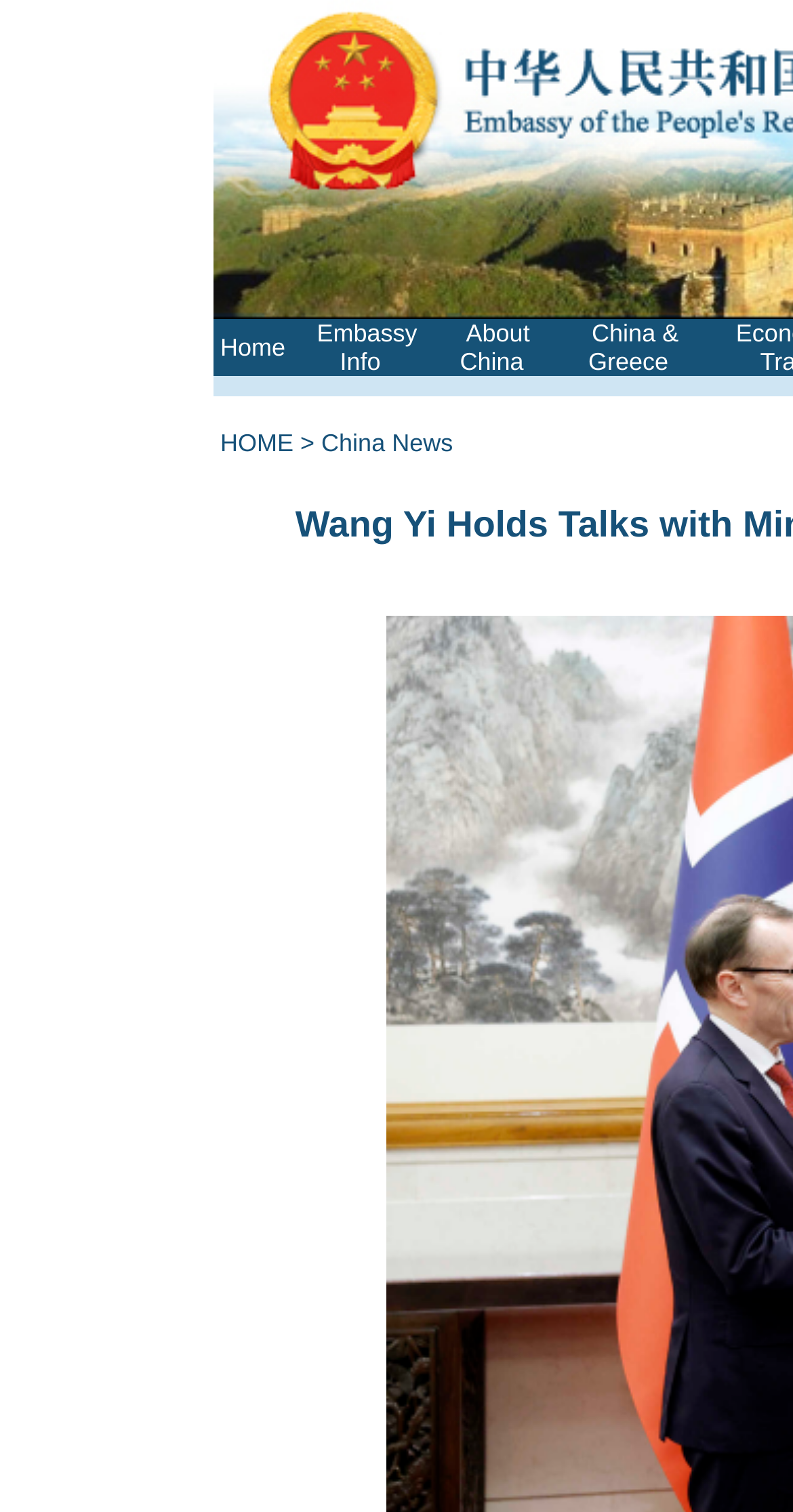Give an extensive and precise description of the webpage.

The webpage appears to be a news article or a press release from the Chinese government. At the top, there is a navigation menu with five tabs: "Home", "Embassy Info", "About China", and "China & Greece". These tabs are aligned horizontally and take up the top portion of the page.

Below the navigation menu, there are two prominent links: "HOME" and "China News". The "HOME" link is positioned slightly above the "China News" link, and both are located near the top-left corner of the page.

The main content of the webpage is likely to be a news article or a press release, as indicated by the title "Wang Yi Holds Talks with Minister of Foreign Affairs of Norway Espen Barth Eide". The content of the article is not explicitly described in the accessibility tree, but it is likely to be a detailed report on the talks between Wang Yi and Espen Barth Eide.